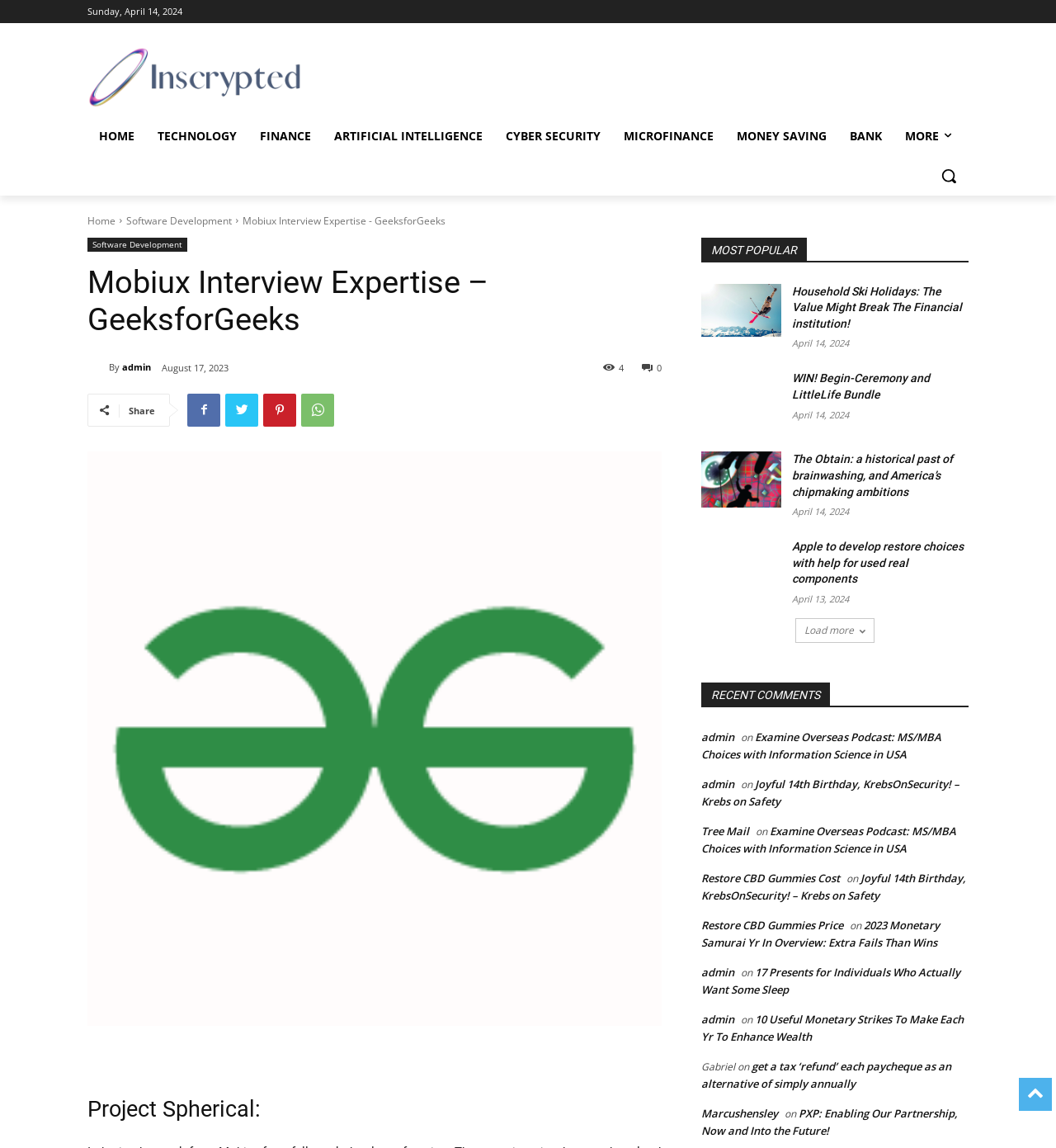Bounding box coordinates are to be given in the format (top-left x, top-left y, bottom-right x, bottom-right y). All values must be floating point numbers between 0 and 1. Provide the bounding box coordinate for the UI element described as: Software Development

[0.12, 0.186, 0.22, 0.198]